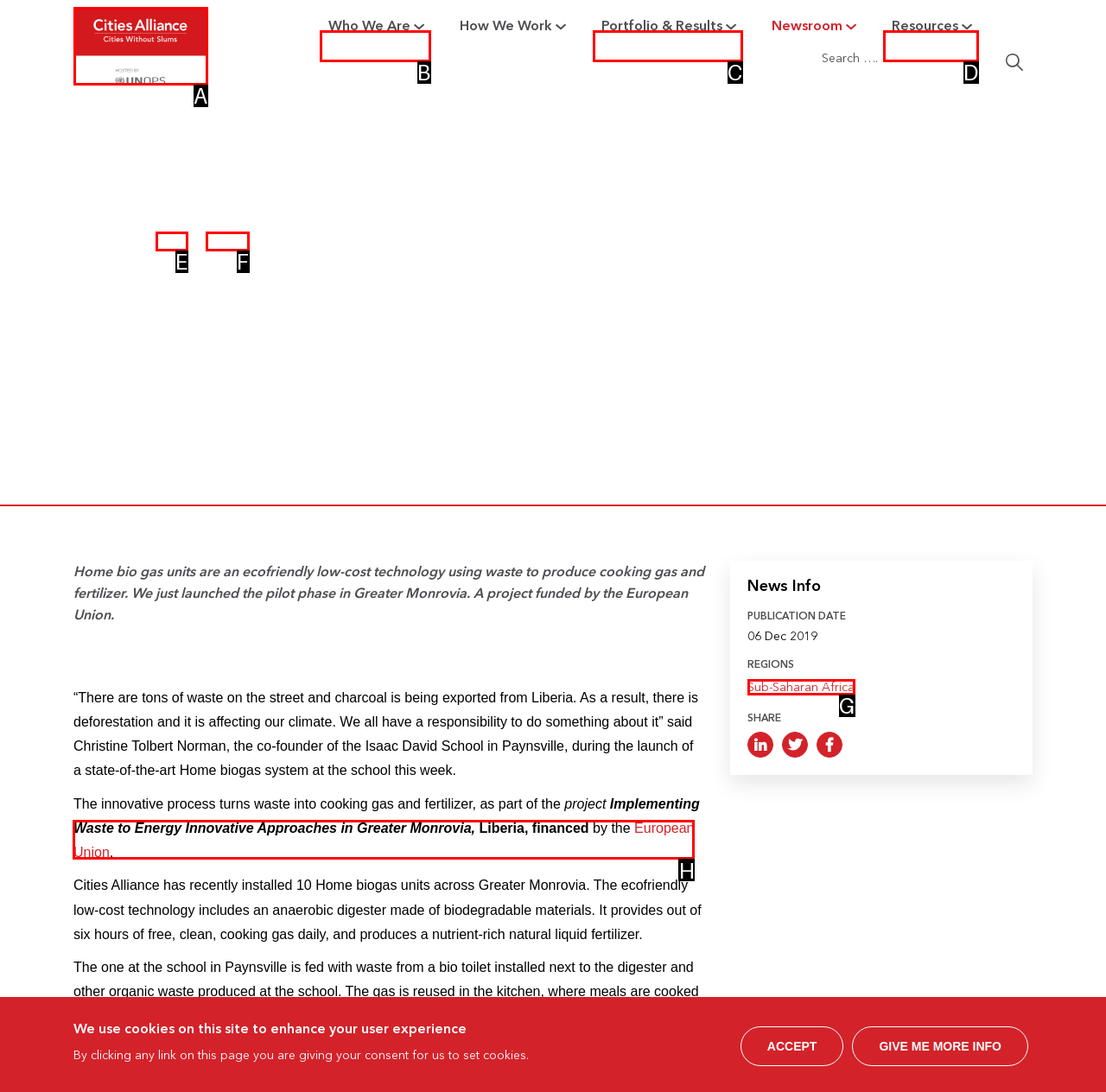What option should I click on to execute the task: View European Union link? Give the letter from the available choices.

H